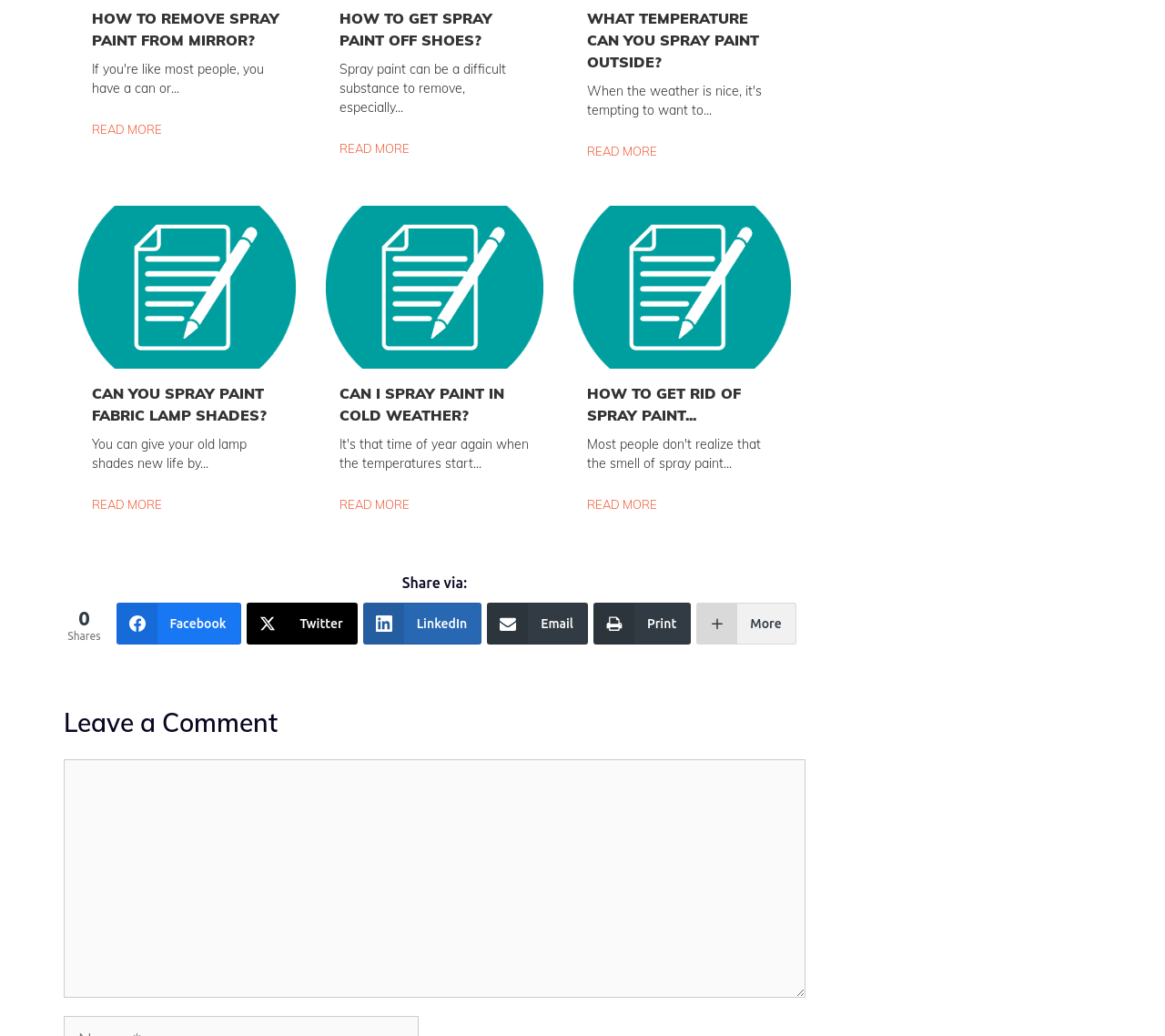How many social media sharing options are available?
Analyze the image and deliver a detailed answer to the question.

The webpage has a section with the text 'Share via:' and below it, there are six social media sharing options available, namely Facebook, Twitter, LinkedIn, Email, Print, and More.